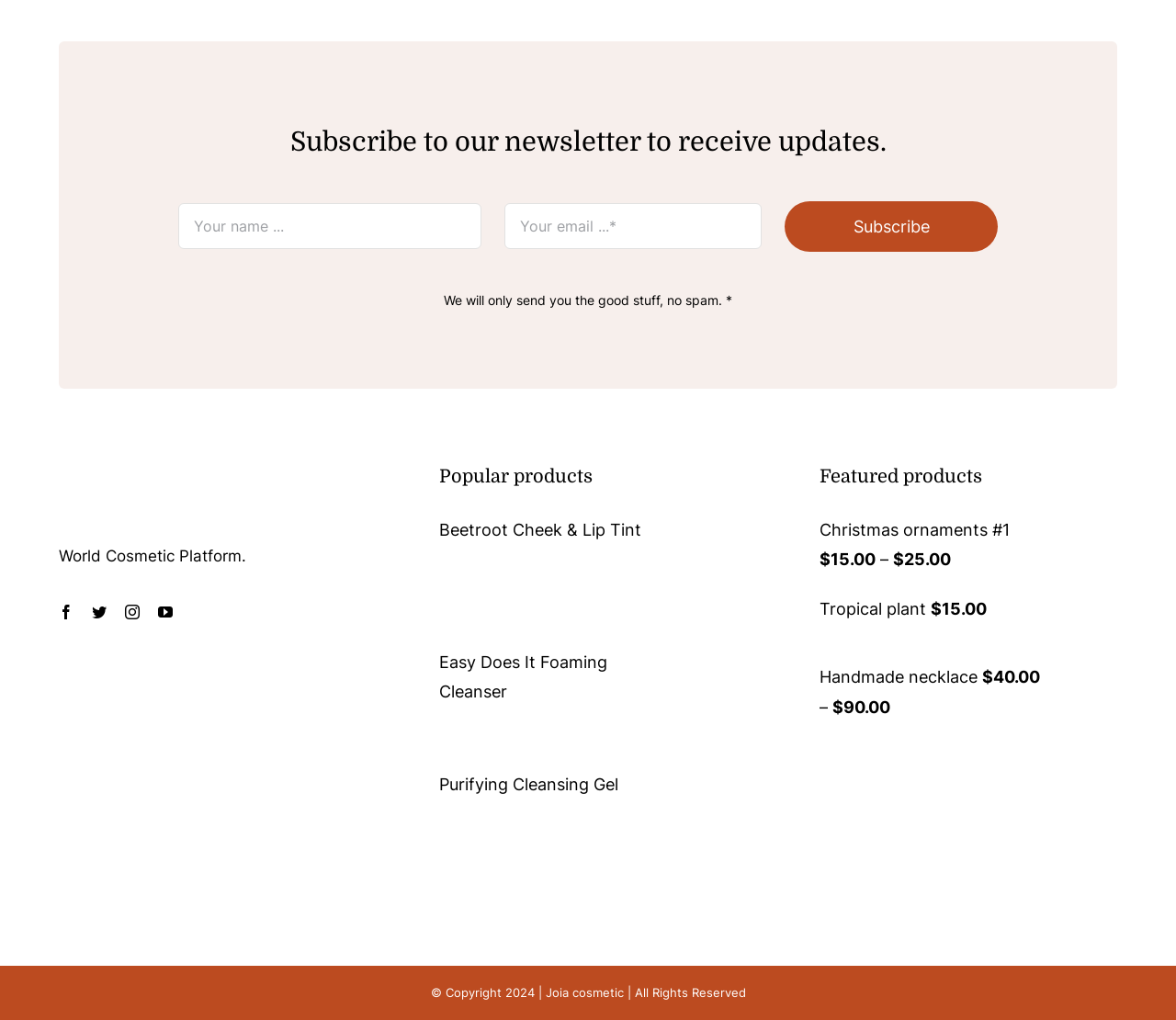Specify the bounding box coordinates of the area to click in order to execute this command: 'View Beetroot Cheek & Lip Tint product'. The coordinates should consist of four float numbers ranging from 0 to 1, and should be formatted as [left, top, right, bottom].

[0.373, 0.51, 0.545, 0.529]